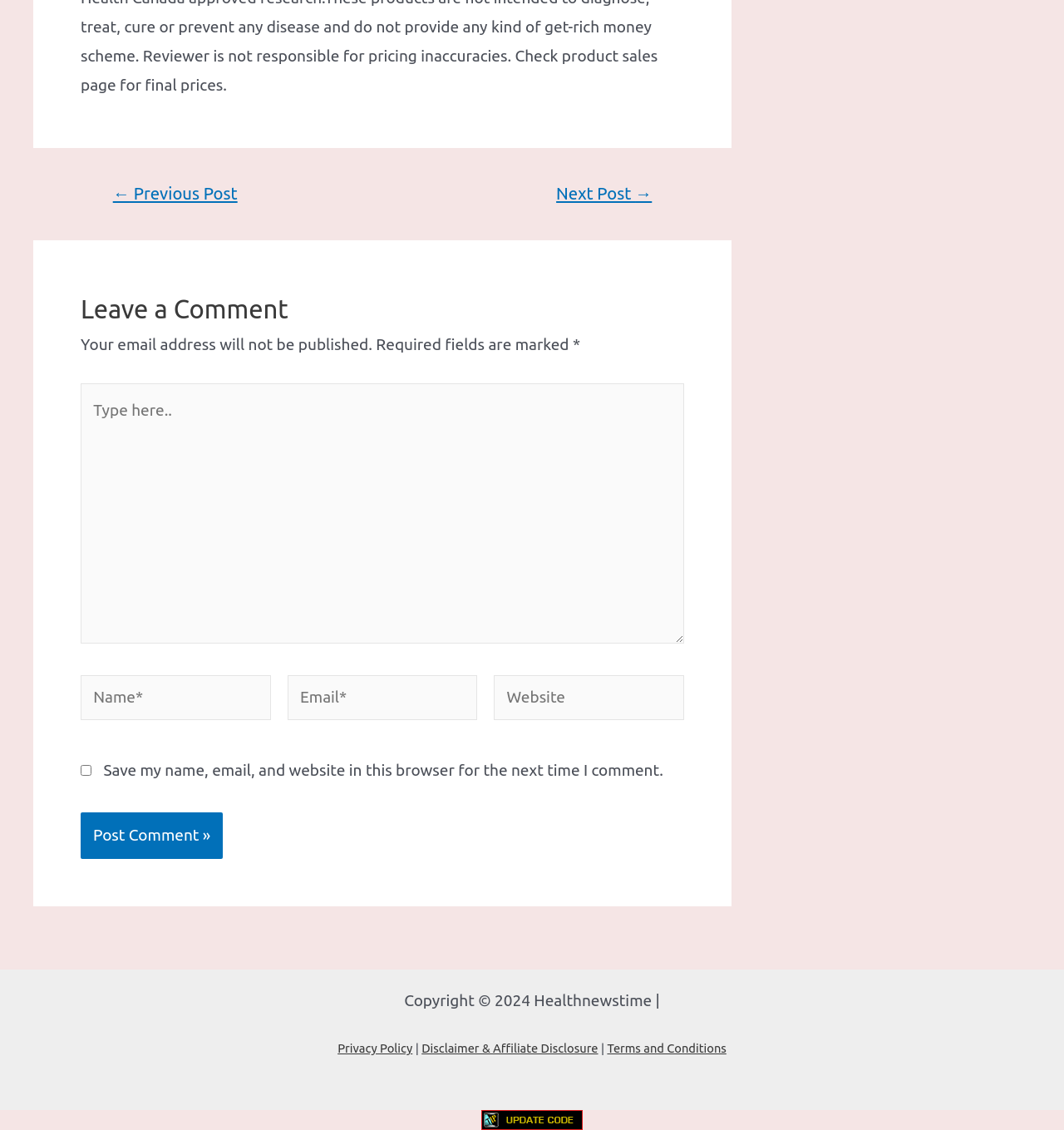Could you determine the bounding box coordinates of the clickable element to complete the instruction: "Leave a comment"? Provide the coordinates as four float numbers between 0 and 1, i.e., [left, top, right, bottom].

[0.076, 0.255, 0.643, 0.292]